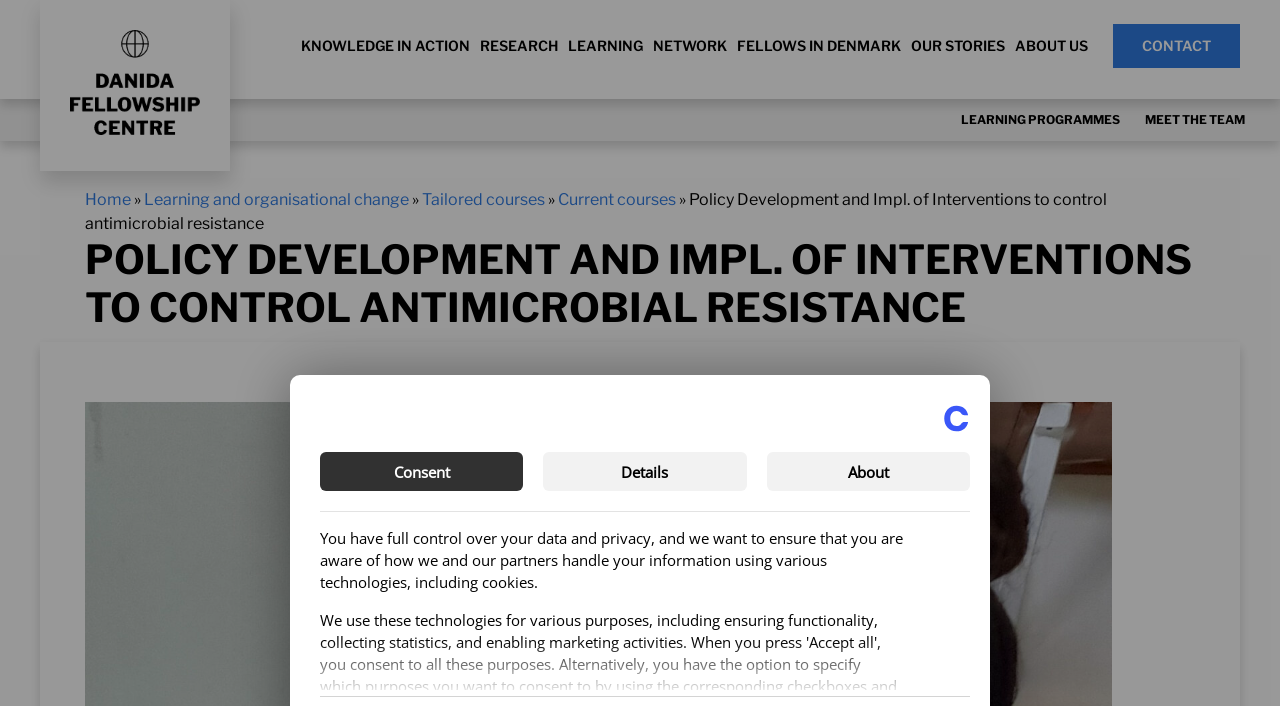Determine the primary headline of the webpage.

POLICY DEVELOPMENT AND IMPL. OF INTERVENTIONS TO CONTROL ANTIMICROBIAL RESISTANCE